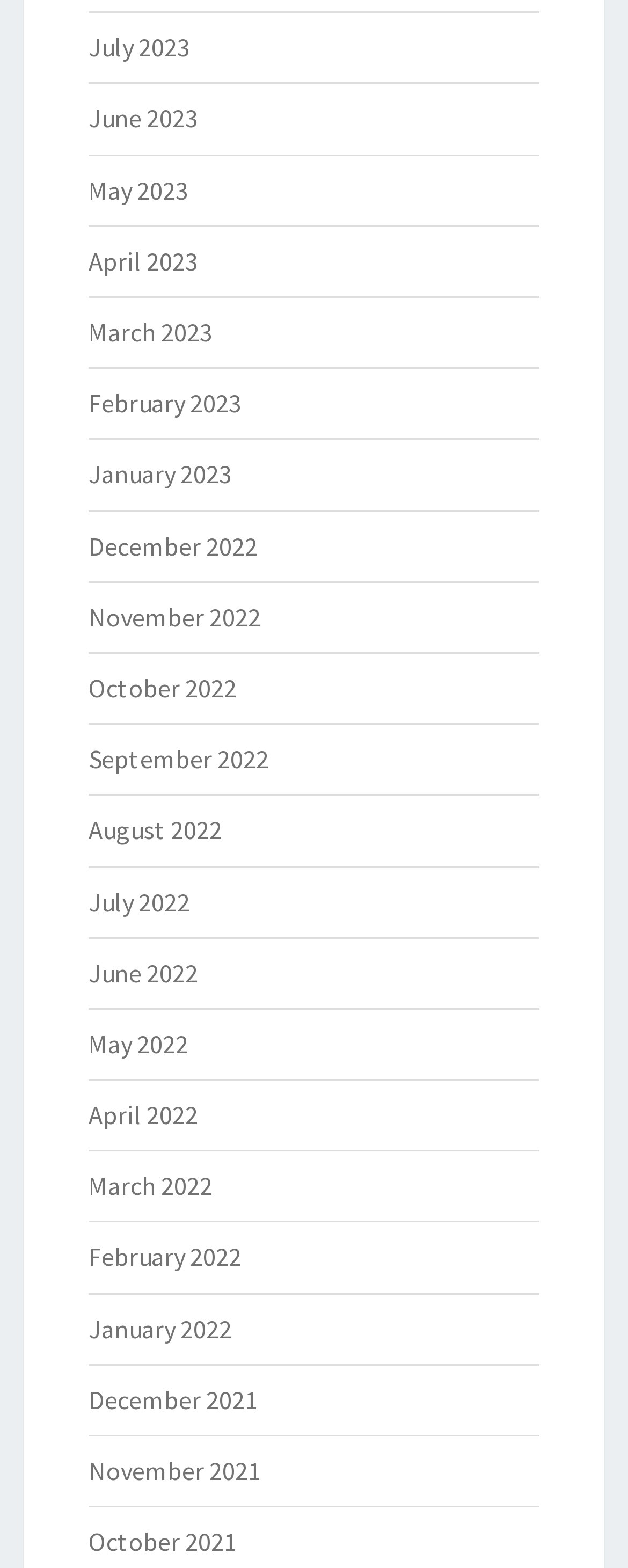What is the position of the 'June 2023' link?
Refer to the image and give a detailed answer to the question.

By comparing the y1 and y2 coordinates of the links, I determined that the 'June 2023' link is located second from the top.